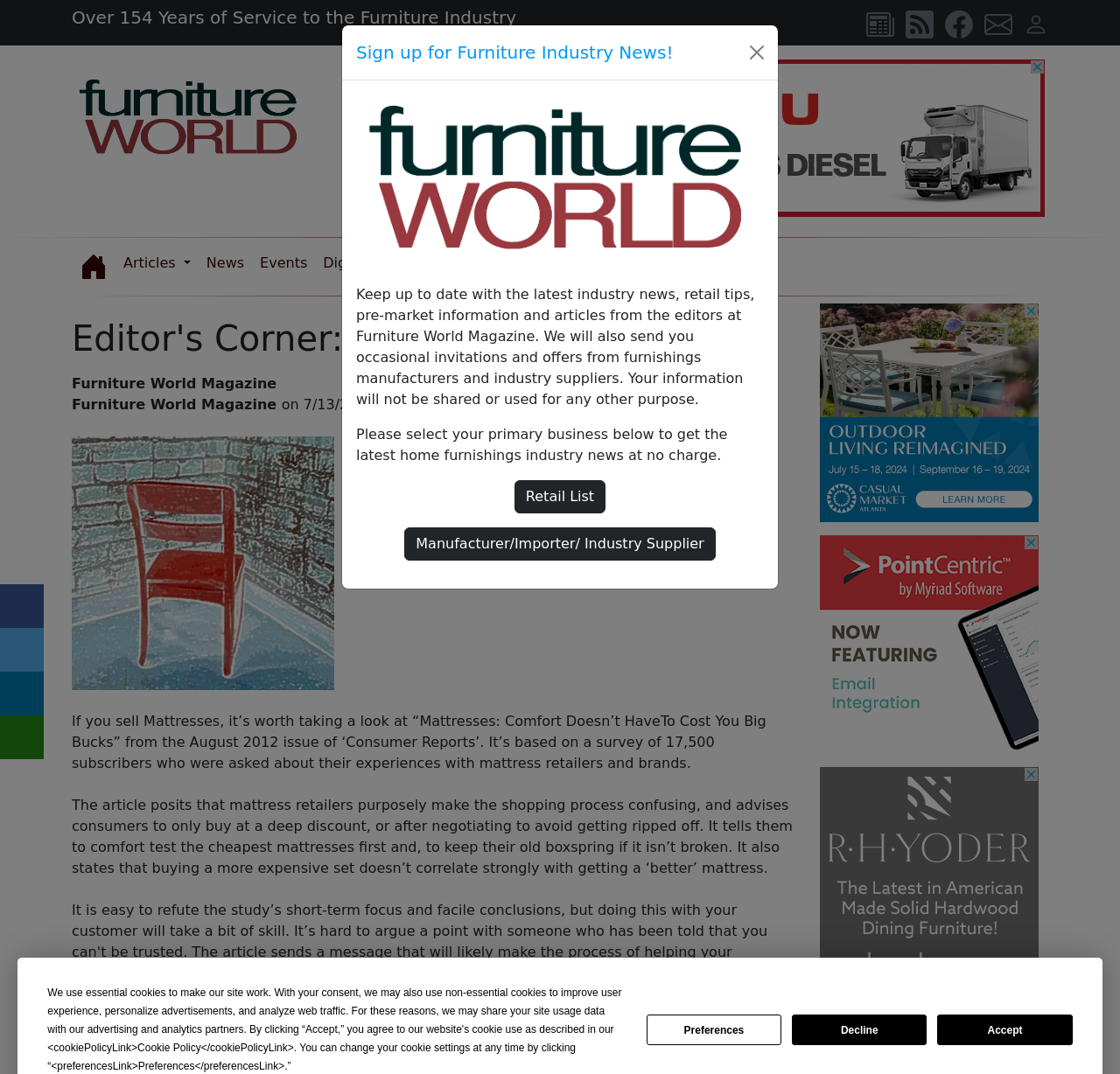Determine the coordinates of the bounding box for the clickable area needed to execute this instruction: "Read the latest furniture industry news".

[0.808, 0.014, 0.833, 0.03]